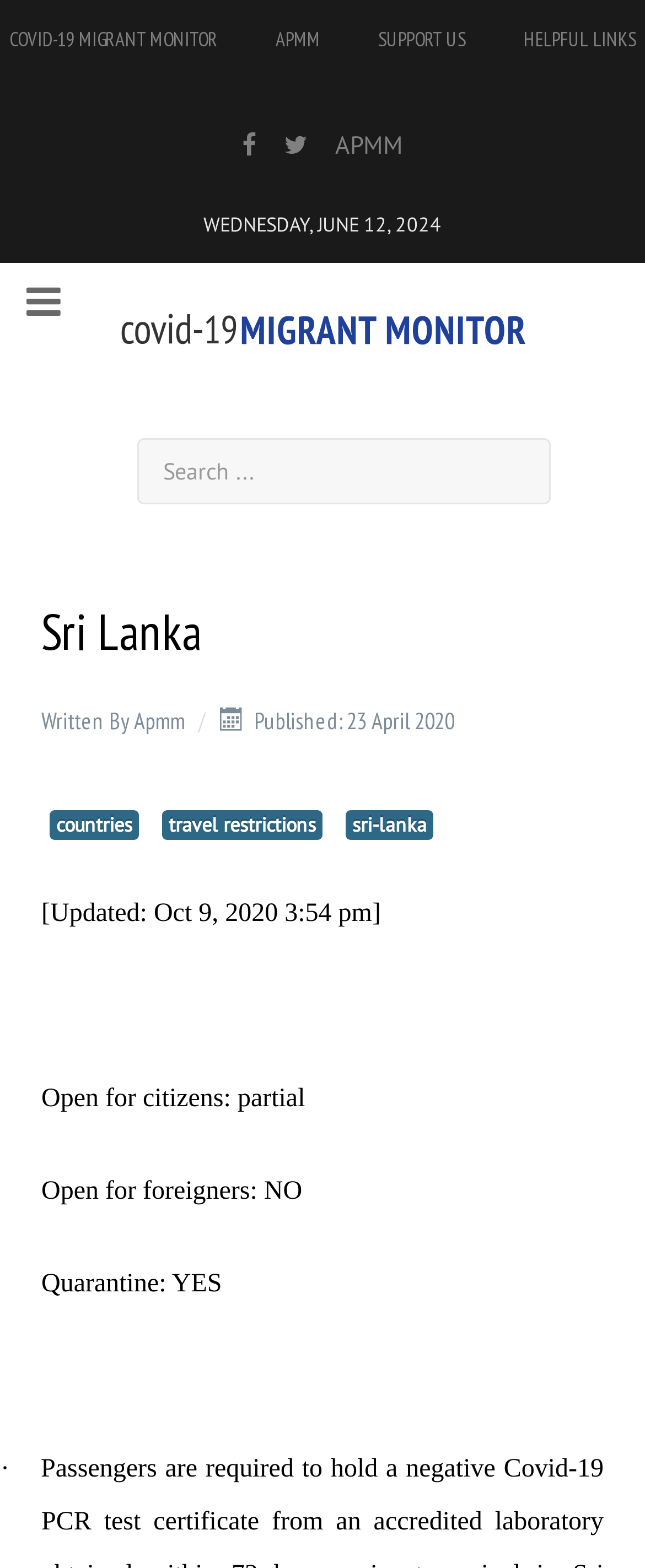Using the provided description APMM, find the bounding box coordinates for the UI element. Provide the coordinates in (top-left x, top-left y, bottom-right x, bottom-right y) format, ensuring all values are between 0 and 1.

[0.504, 0.075, 0.641, 0.11]